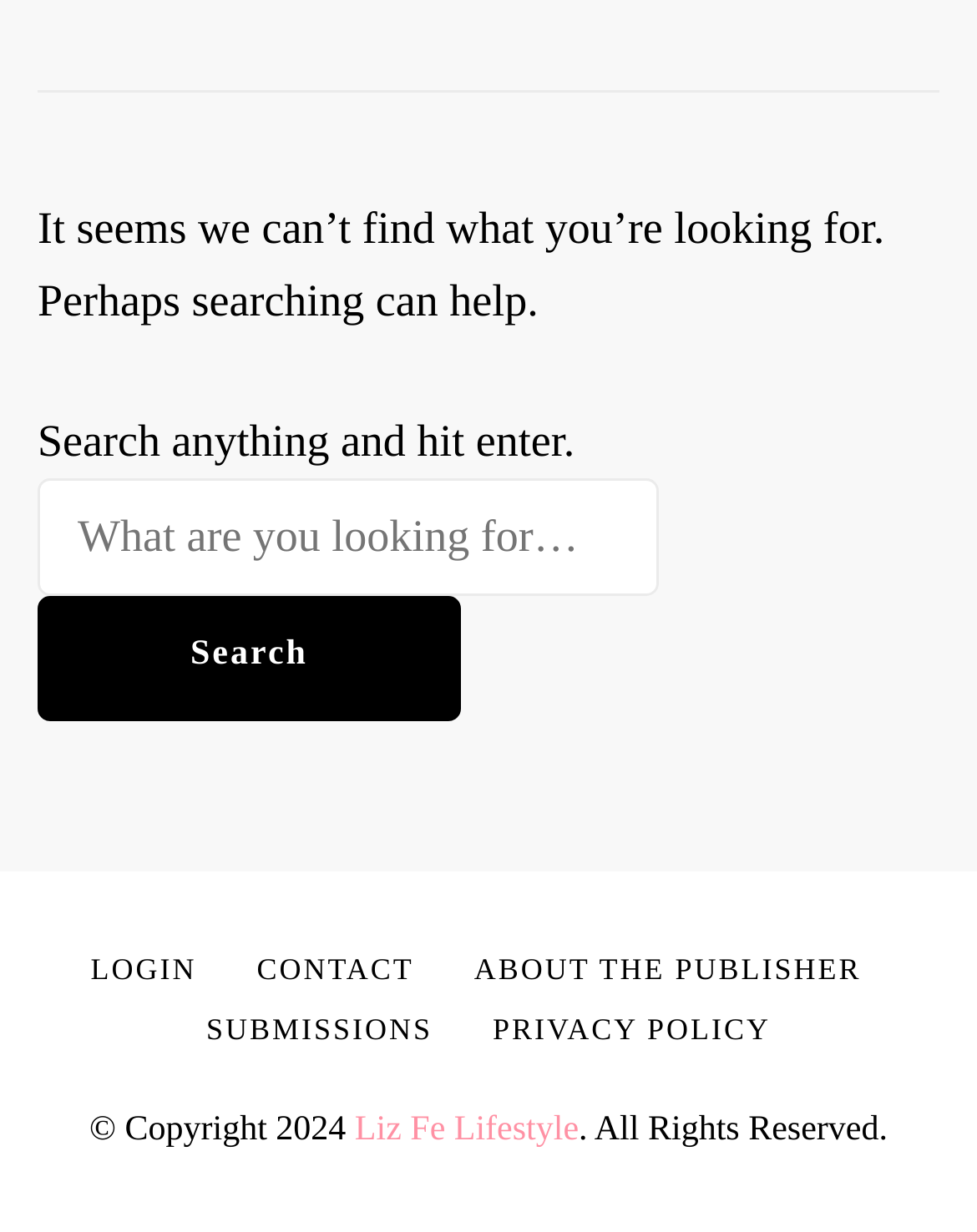Identify the bounding box for the element characterized by the following description: "Privacy Policy".

[0.504, 0.82, 0.789, 0.849]